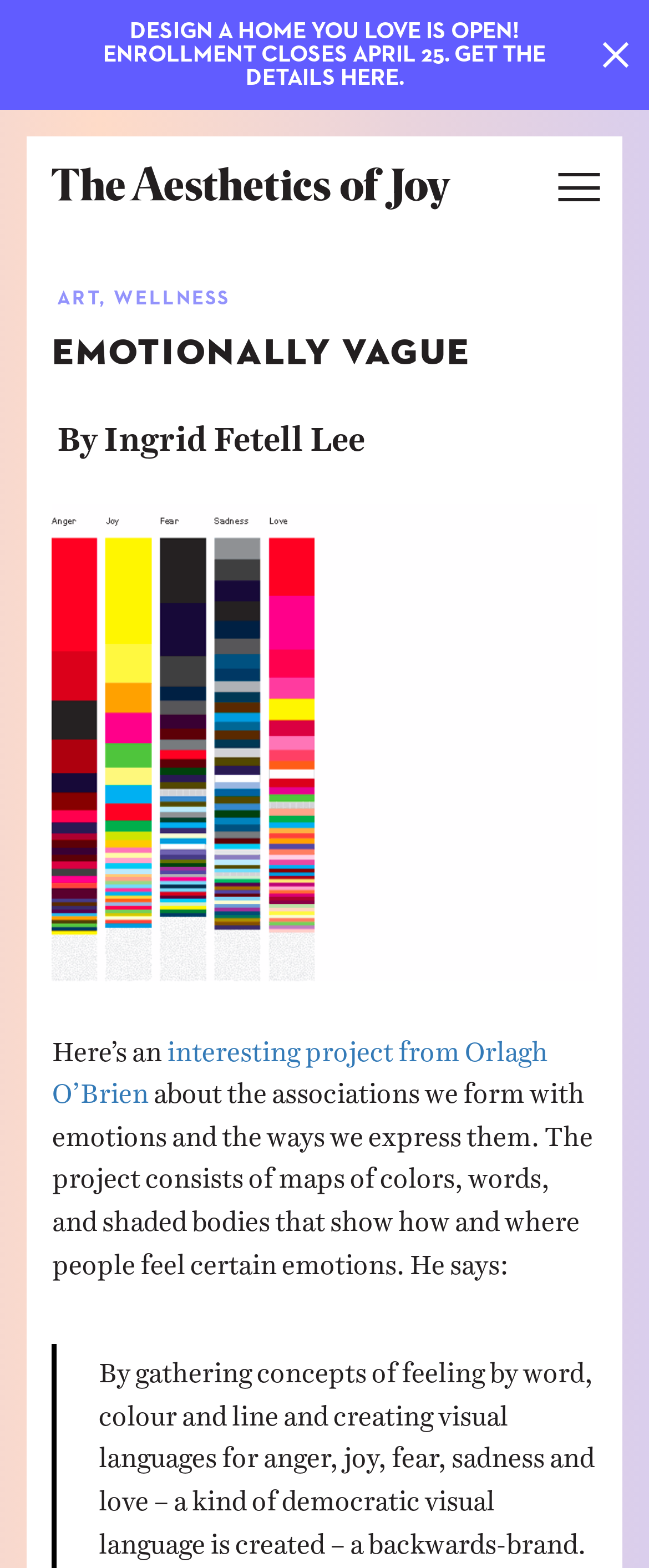Specify the bounding box coordinates of the element's area that should be clicked to execute the given instruction: "Search and hit enter". The coordinates should be four float numbers between 0 and 1, i.e., [left, top, right, bottom].

[0.077, 0.262, 0.923, 0.325]